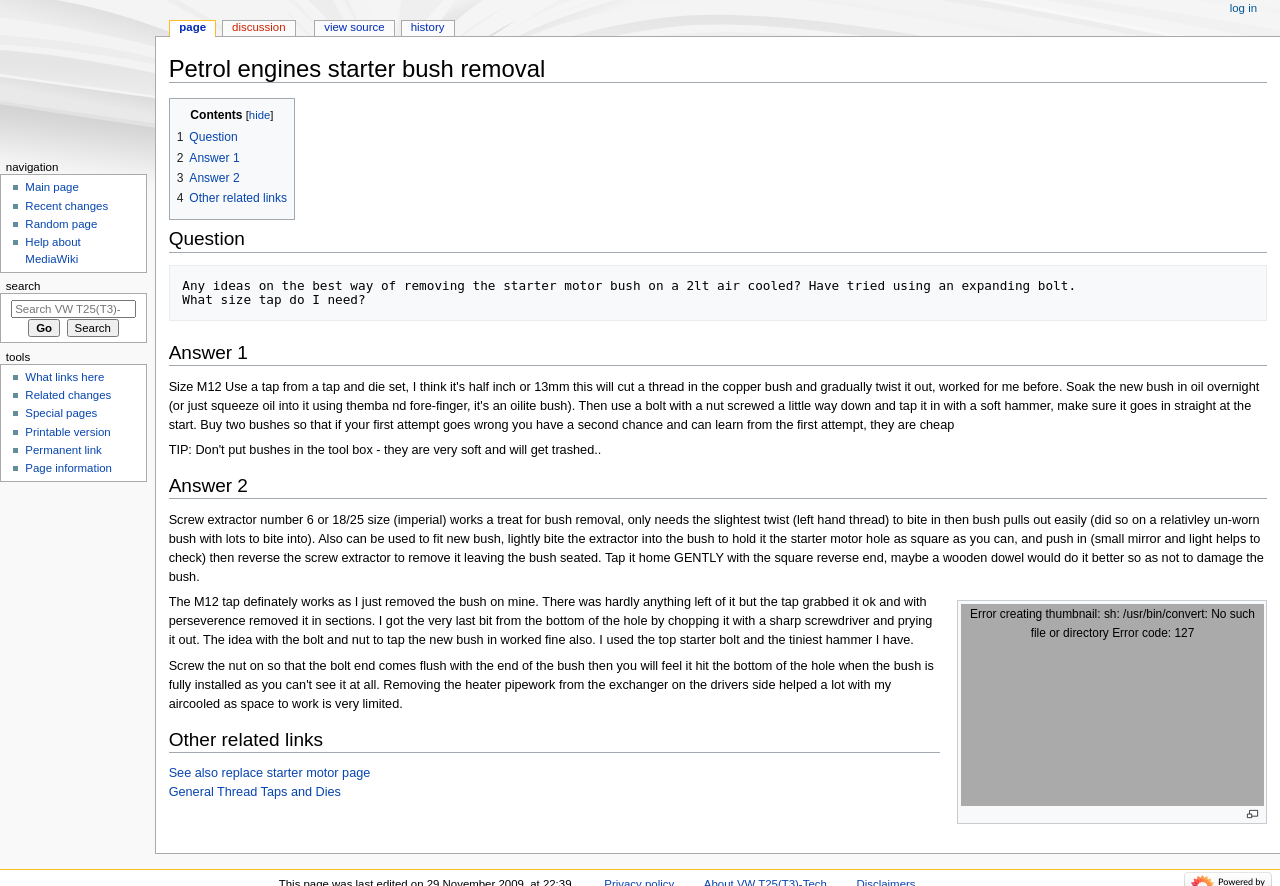What is the size of the tap needed?
Based on the image, answer the question with a single word or brief phrase.

M12